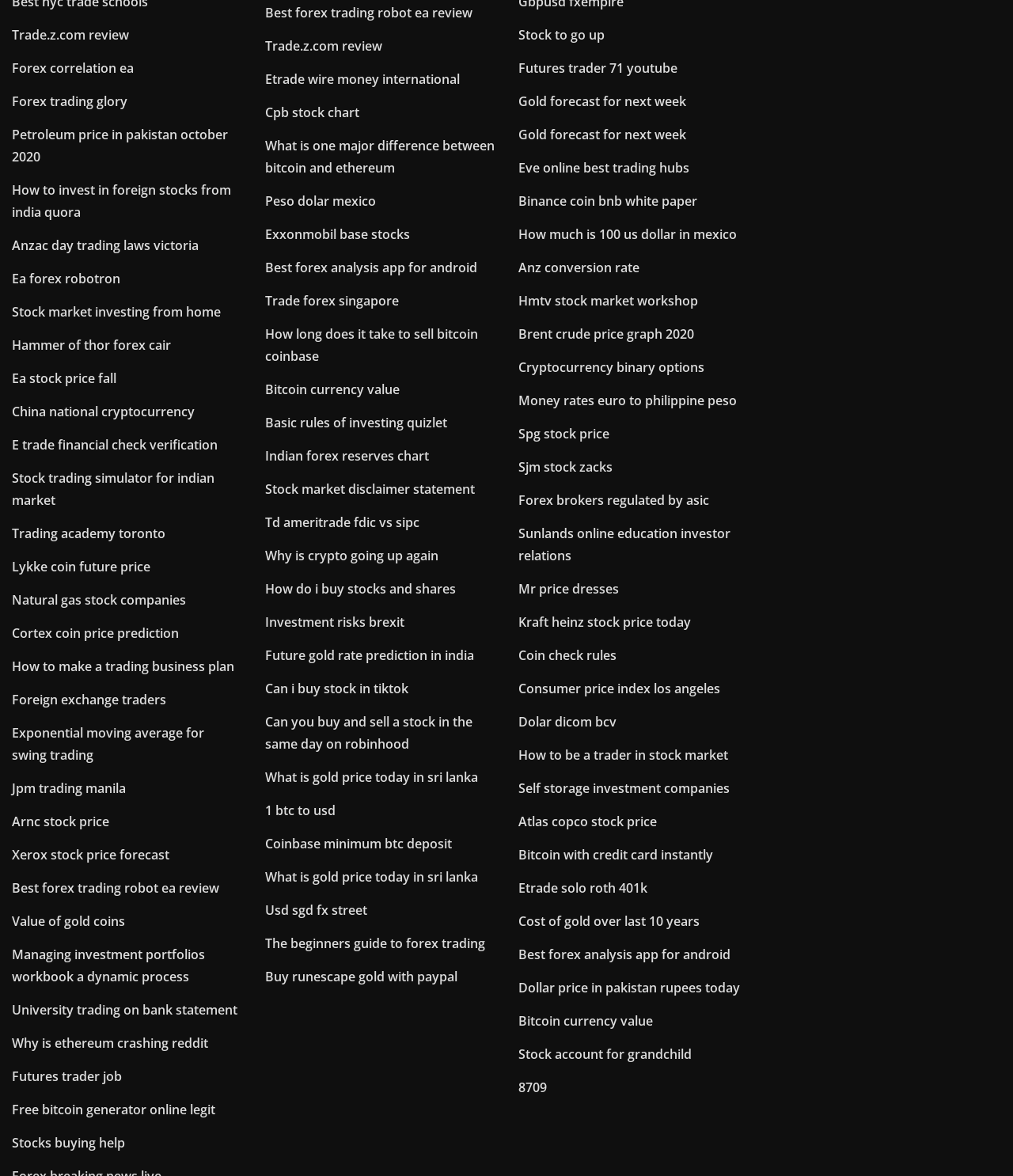Using floating point numbers between 0 and 1, provide the bounding box coordinates in the format (top-left x, top-left y, bottom-right x, bottom-right y). Locate the UI element described here: 1 btc to usd

[0.262, 0.682, 0.331, 0.697]